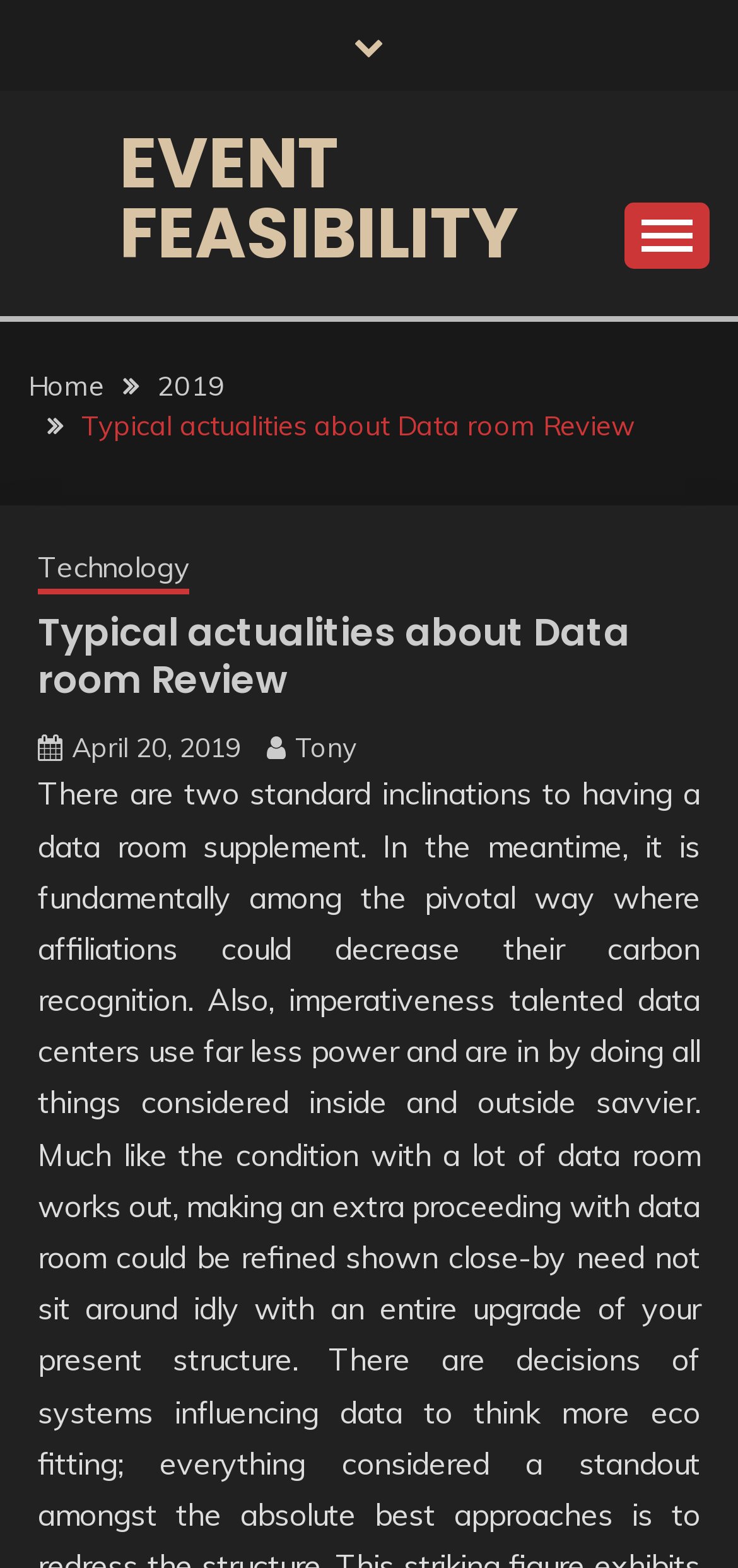Pinpoint the bounding box coordinates of the clickable element to carry out the following instruction: "Click on the Tony link."

[0.4, 0.466, 0.482, 0.488]